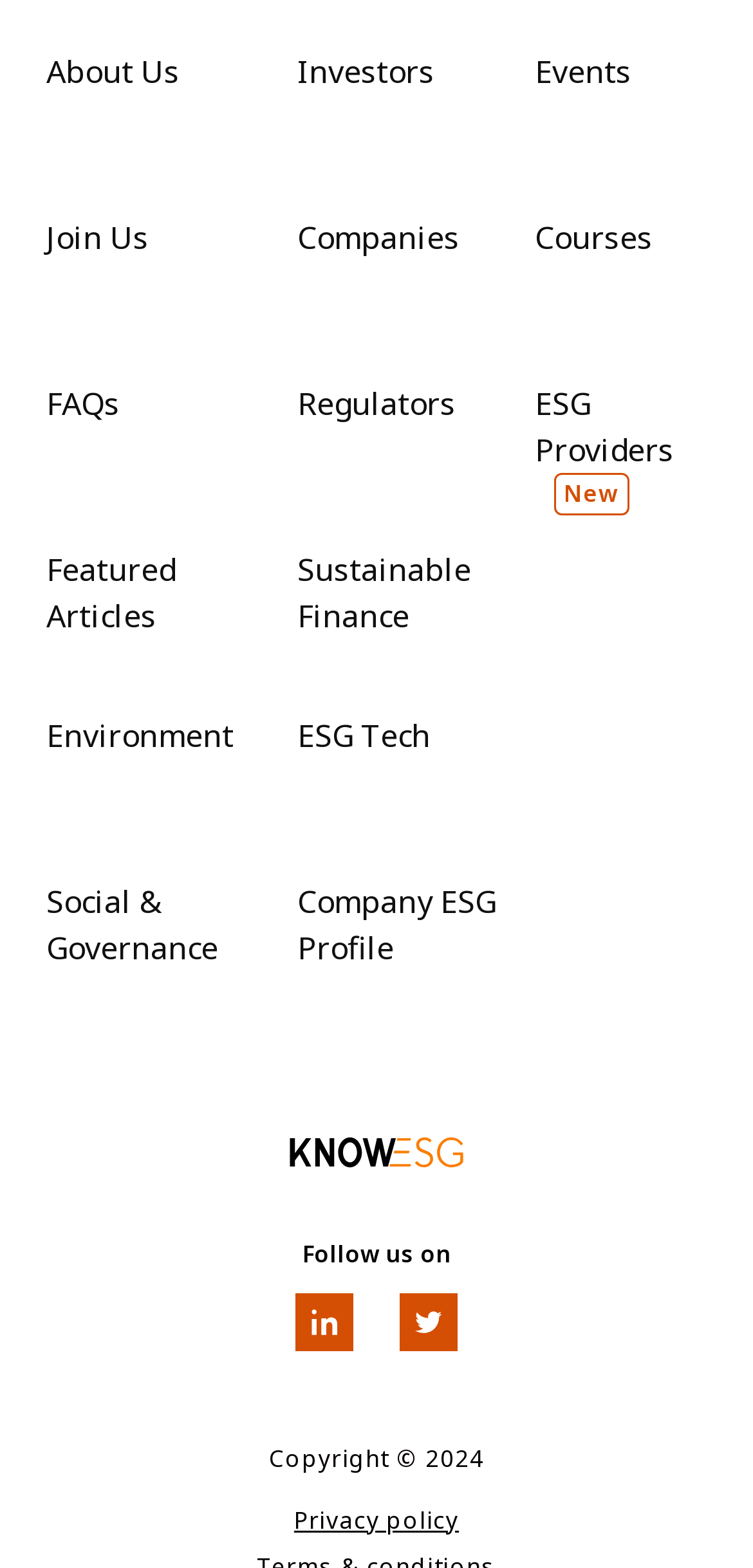How many social media links are there?
Please provide a single word or phrase in response based on the screenshot.

2